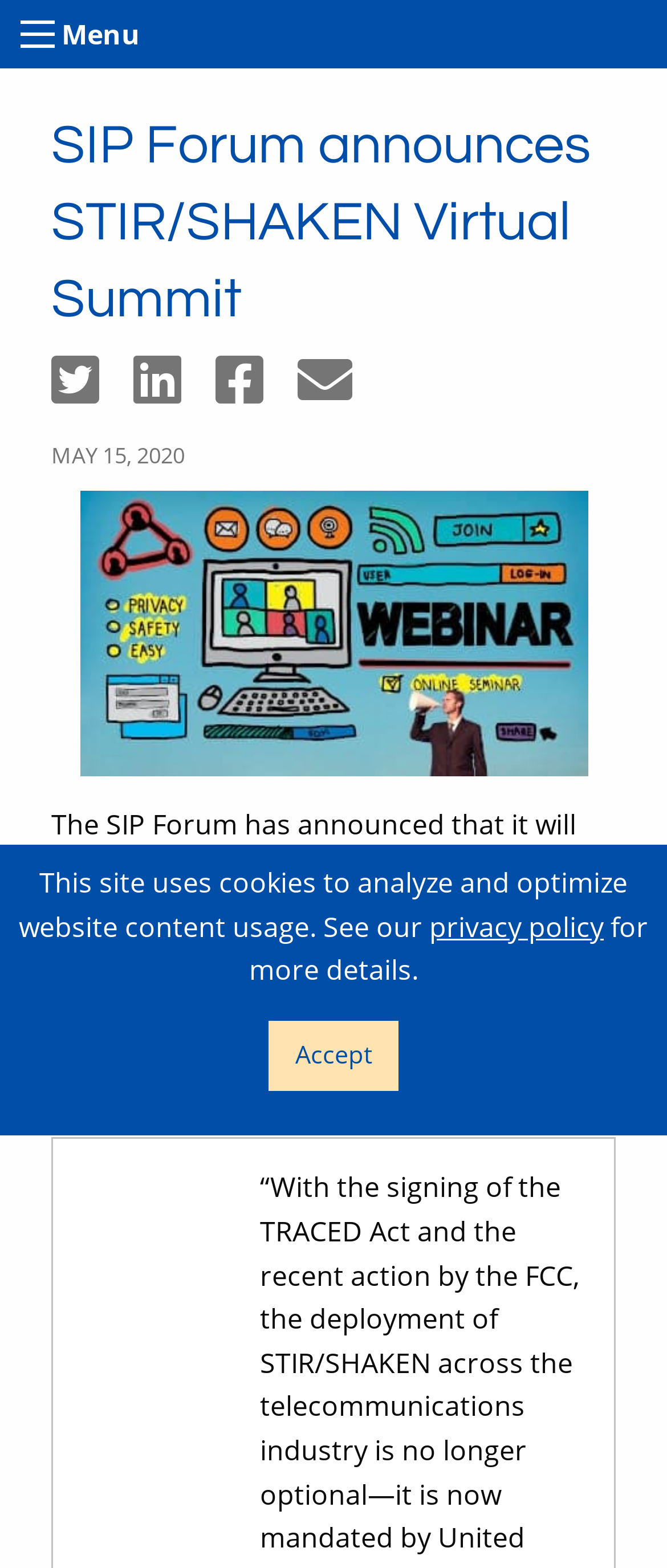From the element description: "parent_node: Menu aria-label="Toggle menu"", extract the bounding box coordinates of the UI element. The coordinates should be expressed as four float numbers between 0 and 1, in the order [left, top, right, bottom].

[0.031, 0.013, 0.082, 0.031]